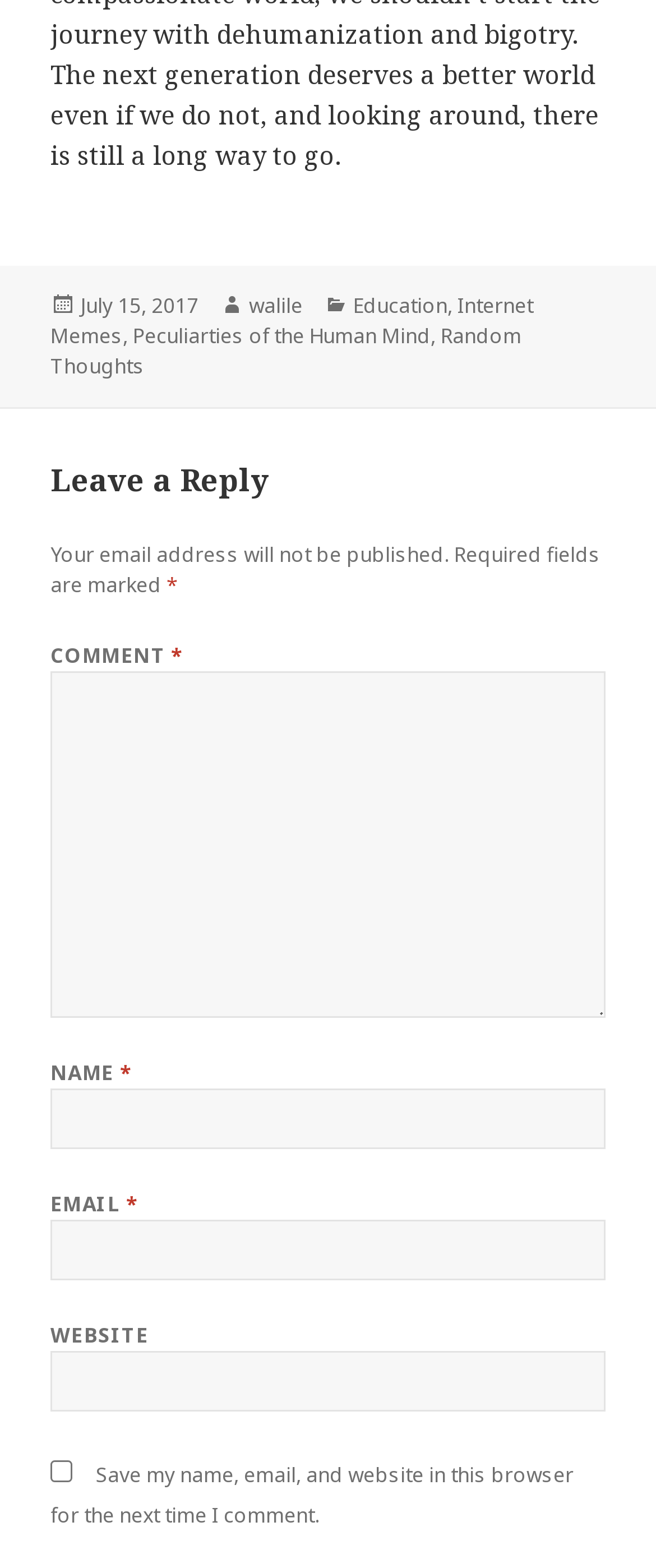What are the categories of the post?
Using the information from the image, answer the question thoroughly.

The categories of the post can be found in the footer section of the webpage, where it is written 'Categories Education, Internet Memes, Peculiarties of the Human Mind, Random Thoughts'.